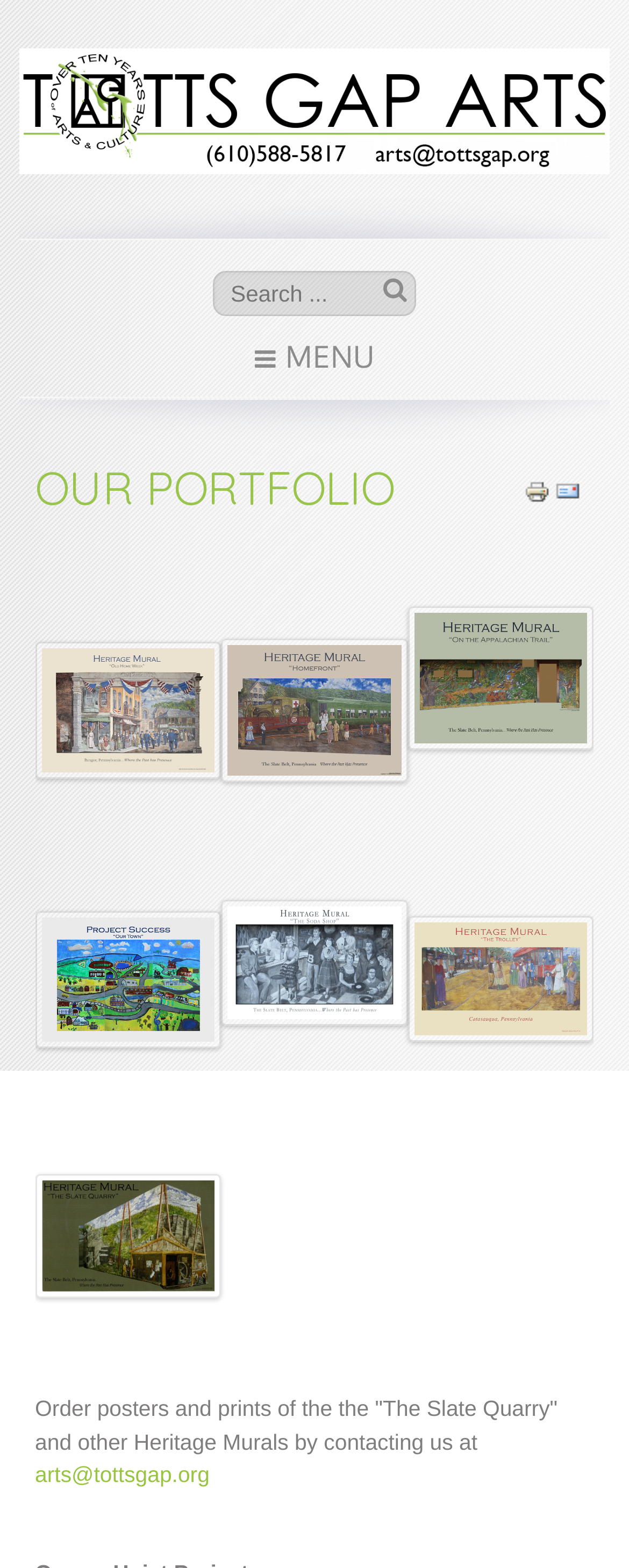Locate the UI element described by Privacy Policy and provide its bounding box coordinates. Use the format (top-left x, top-left y, bottom-right x, bottom-right y) with all values as floating point numbers between 0 and 1.

None